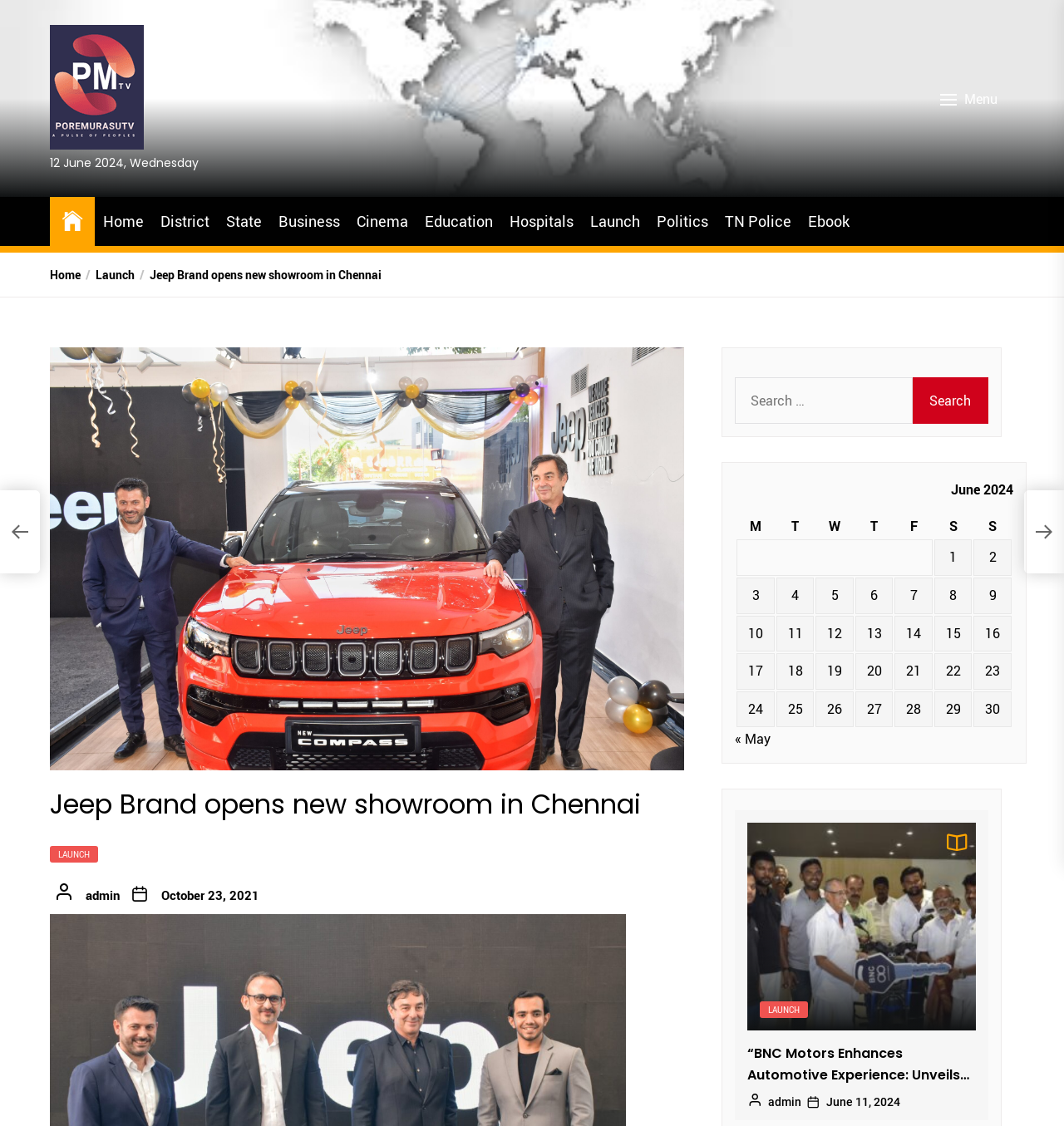Locate the bounding box coordinates of the element that should be clicked to execute the following instruction: "Click the 'Search' button".

[0.857, 0.335, 0.929, 0.377]